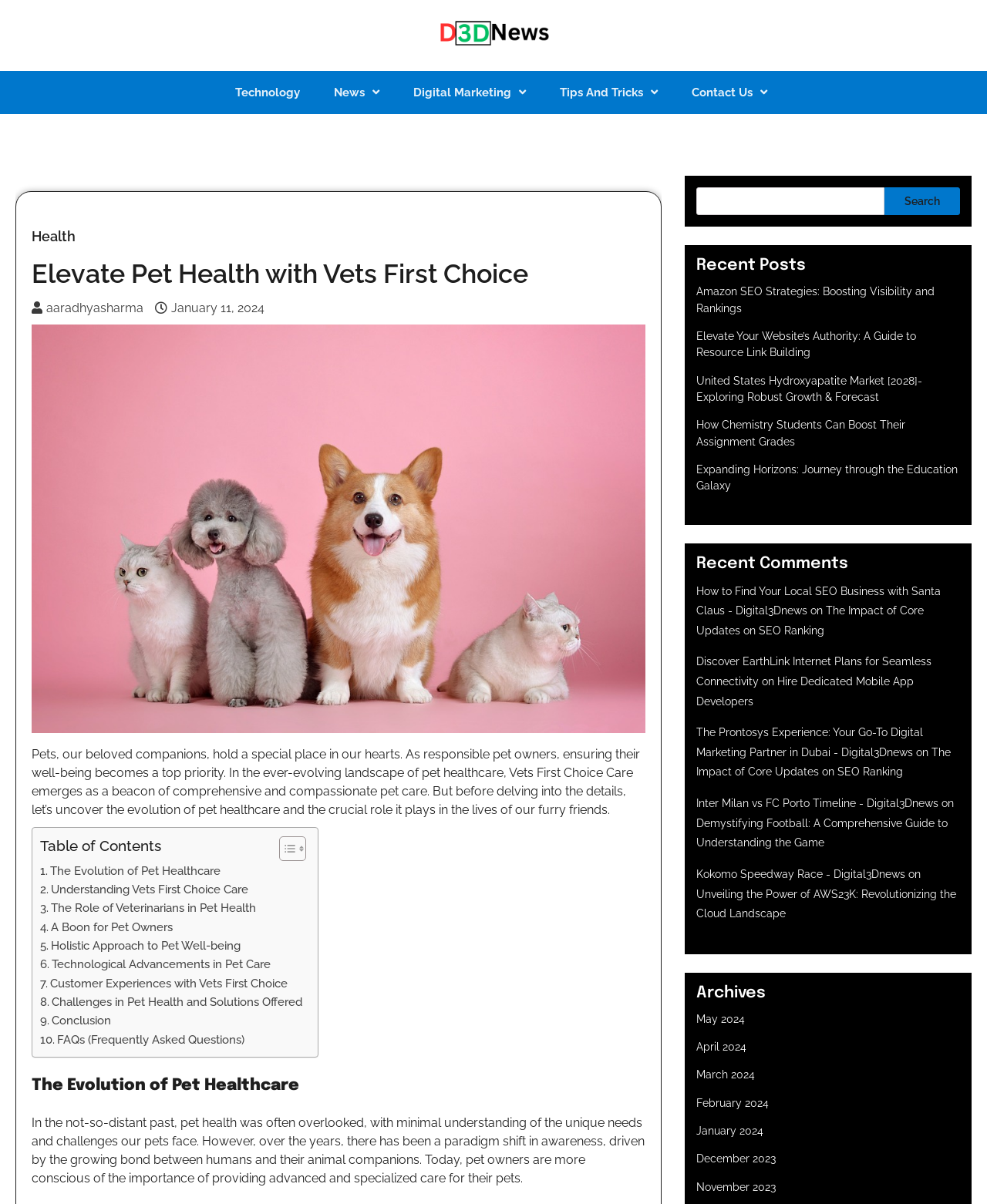What is the purpose of Vets First Choice Care? Analyze the screenshot and reply with just one word or a short phrase.

Comprehensive and compassionate pet care